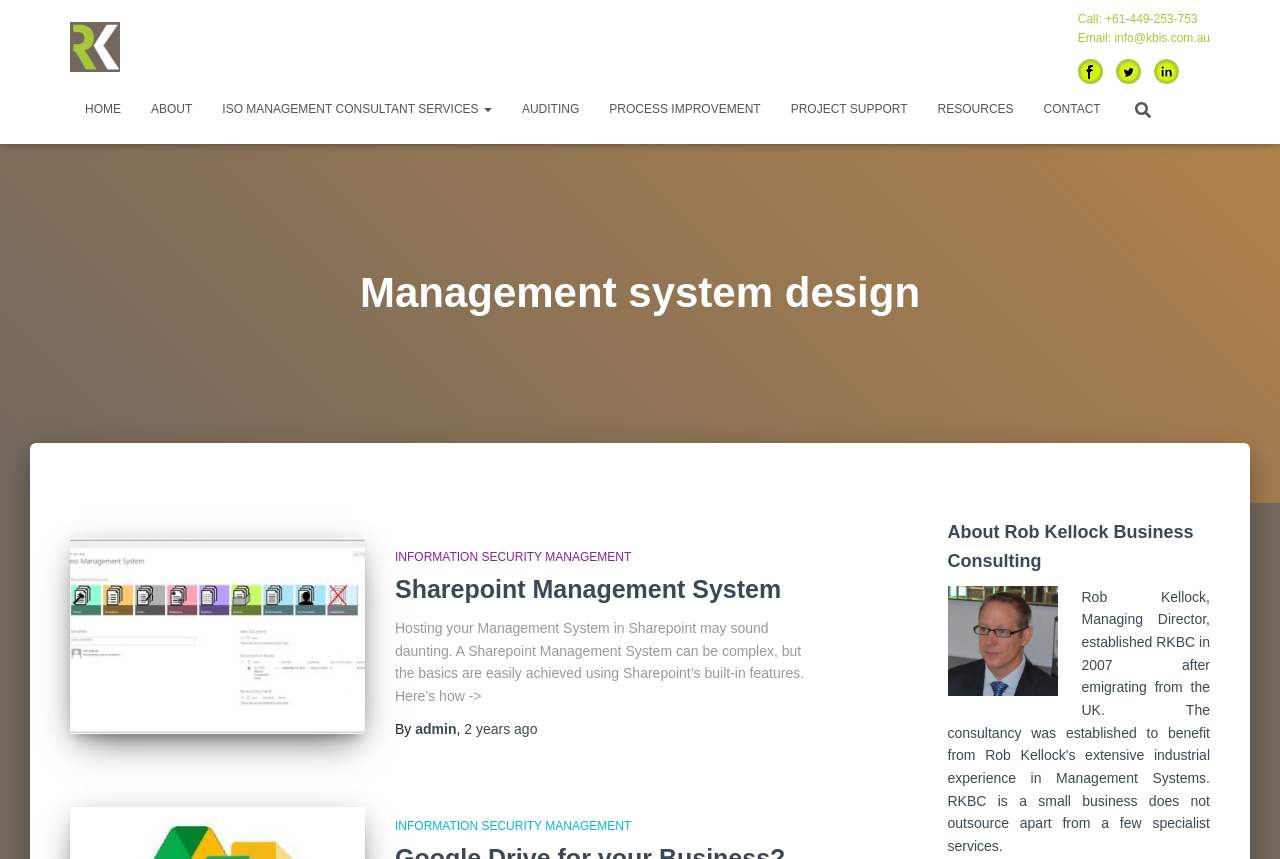Please provide a comprehensive response to the question below by analyzing the image: 
How many links are there in the main navigation menu?

I counted the links in the main navigation menu by looking at the top navigation bar, where I found links to HOME, ABOUT, ISO MANAGEMENT CONSULTANT SERVICES, AUDITING, PROCESS IMPROVEMENT, PROJECT SUPPORT, RESOURCES, and CONTACT.